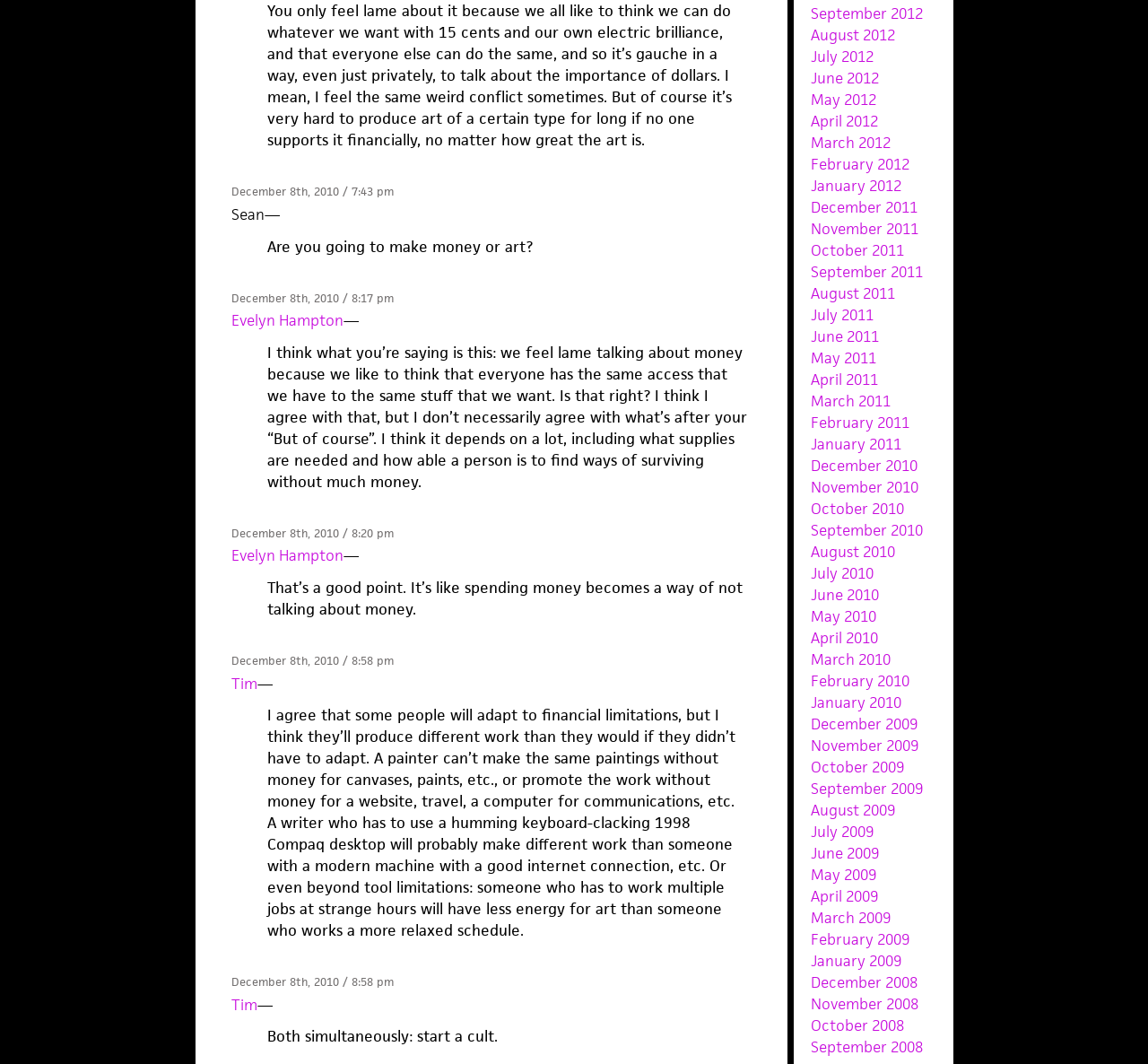Please find the bounding box coordinates in the format (top-left x, top-left y, bottom-right x, bottom-right y) for the given element description. Ensure the coordinates are floating point numbers between 0 and 1. Description: Tim

[0.201, 0.633, 0.224, 0.651]